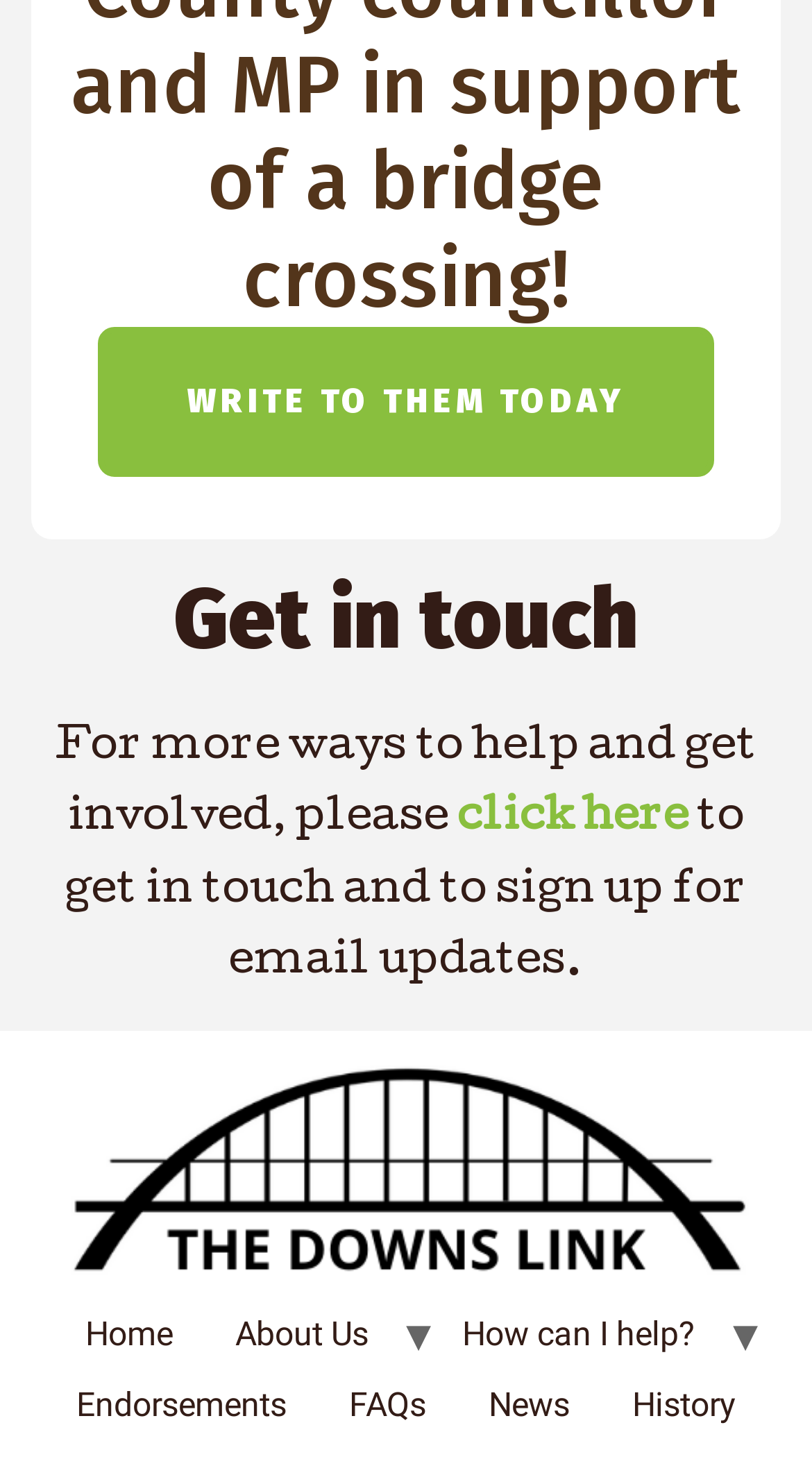What is the image at the bottom of the page? Please answer the question using a single word or phrase based on the image.

Bridge the Downs Link